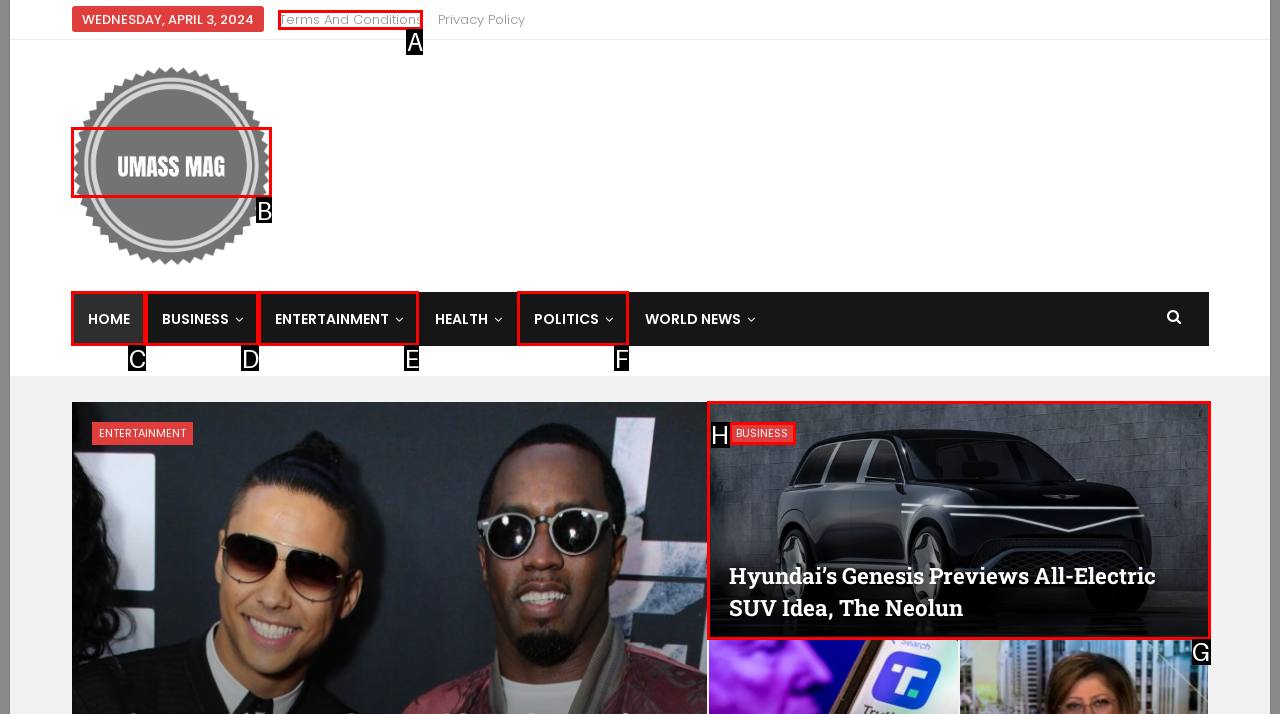Please identify the UI element that matches the description: Terms and Conditions
Respond with the letter of the correct option.

A